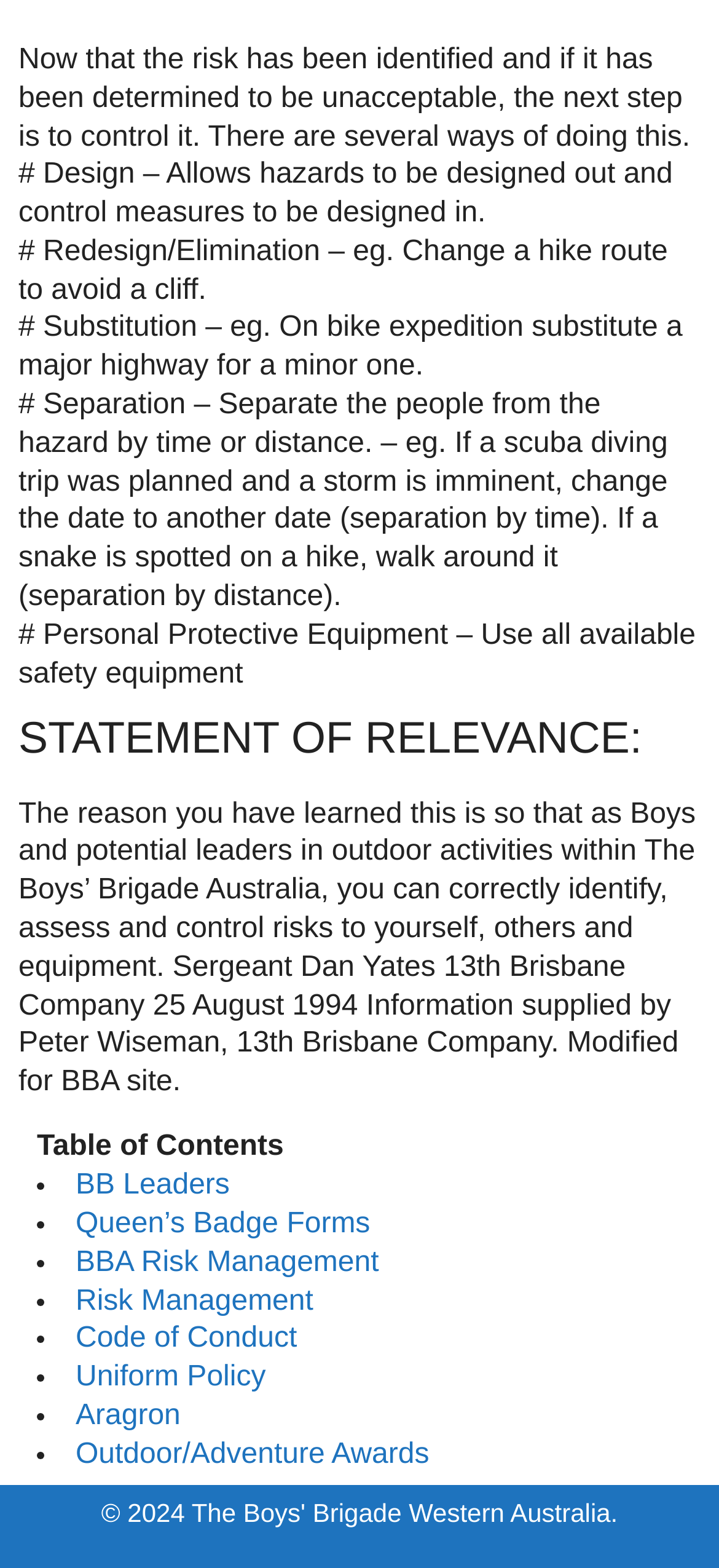Bounding box coordinates are specified in the format (top-left x, top-left y, bottom-right x, bottom-right y). All values are floating point numbers bounded between 0 and 1. Please provide the bounding box coordinate of the region this sentence describes: Aragron

[0.105, 0.893, 0.251, 0.913]